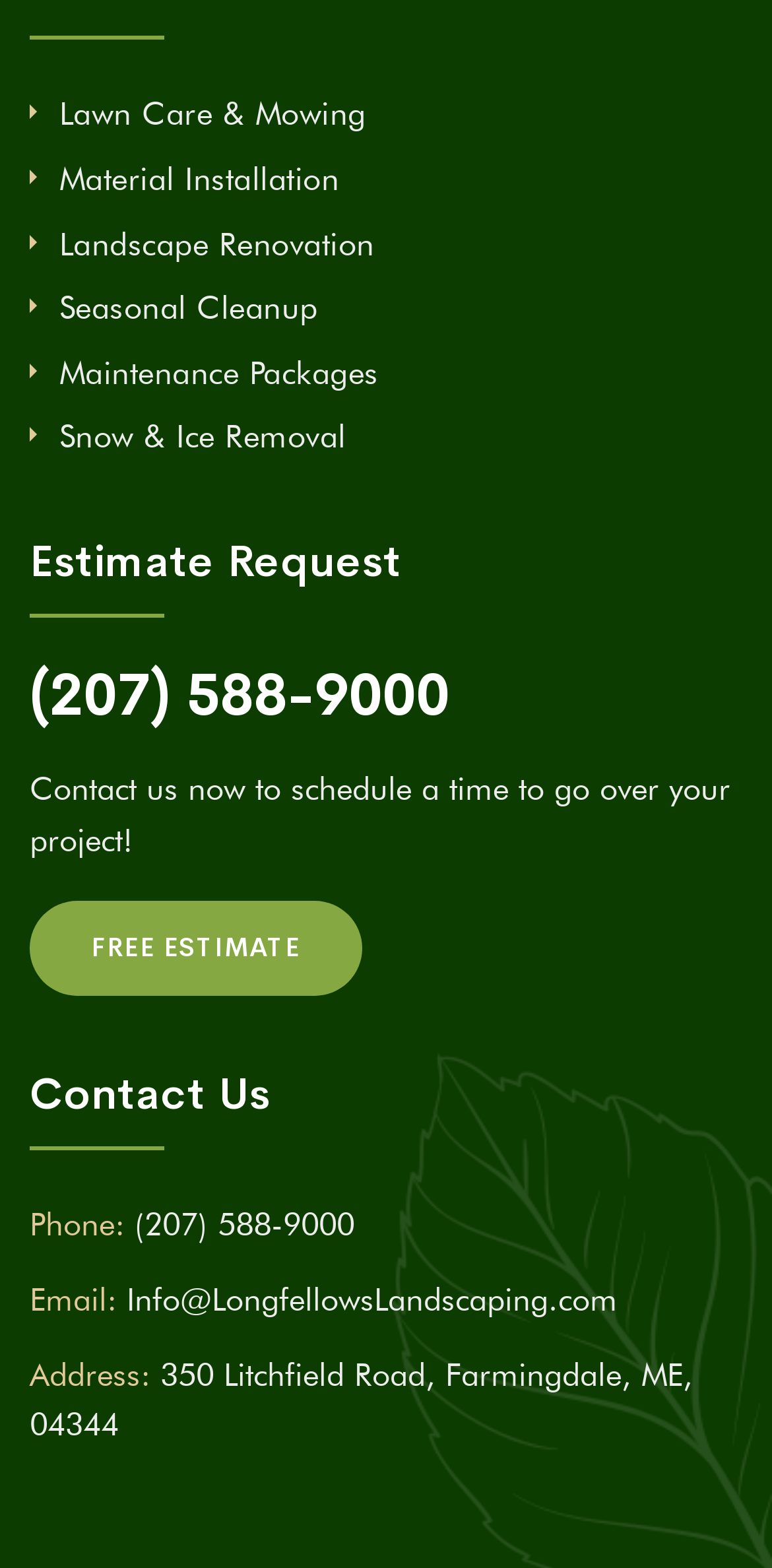Please identify the bounding box coordinates of the element's region that needs to be clicked to fulfill the following instruction: "Send an email to inquire". The bounding box coordinates should consist of four float numbers between 0 and 1, i.e., [left, top, right, bottom].

[0.164, 0.817, 0.8, 0.841]